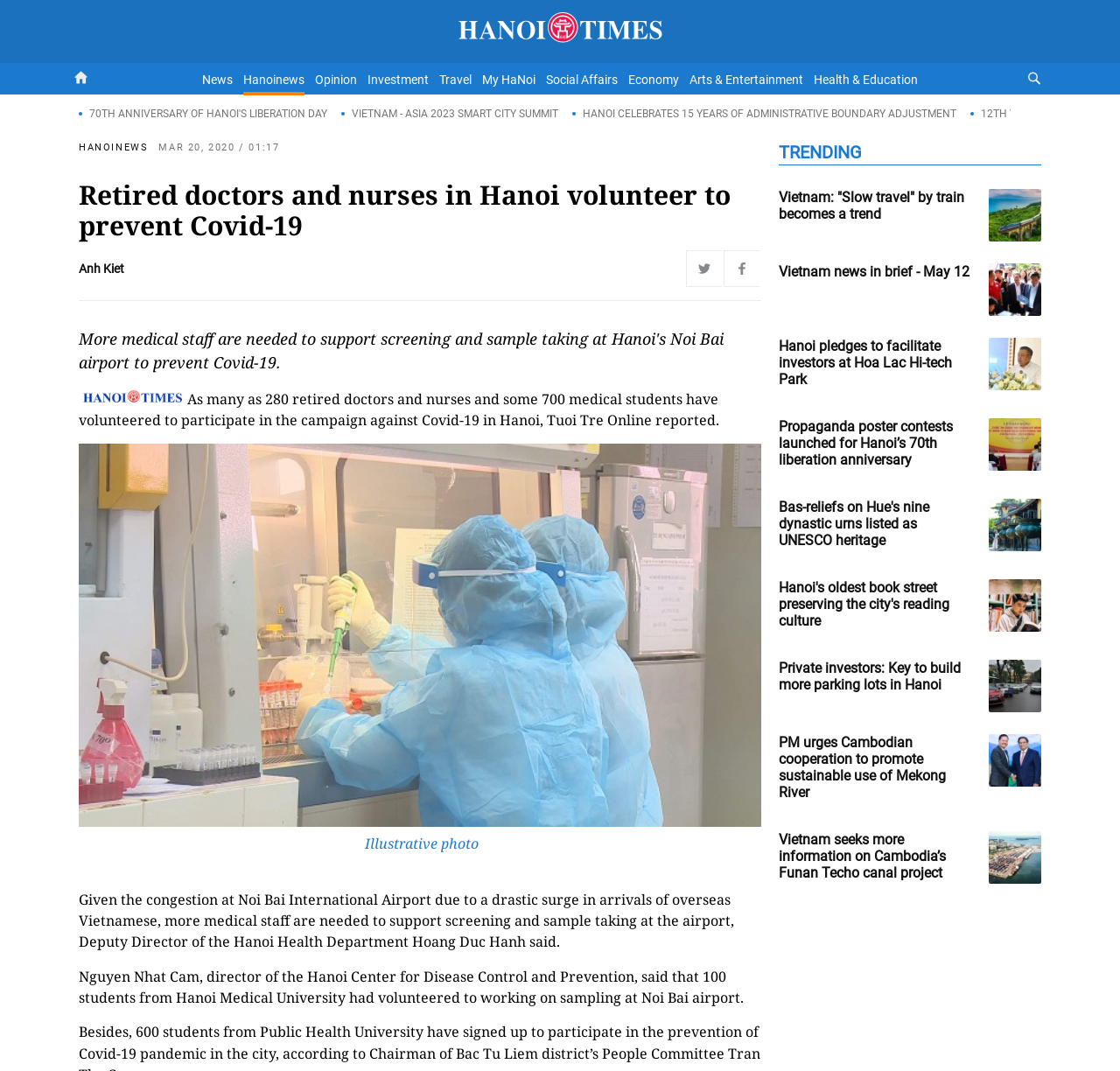Please specify the bounding box coordinates of the clickable region necessary for completing the following instruction: "Click on the 'Health & Education' link". The coordinates must consist of four float numbers between 0 and 1, i.e., [left, top, right, bottom].

[0.727, 0.065, 0.82, 0.085]